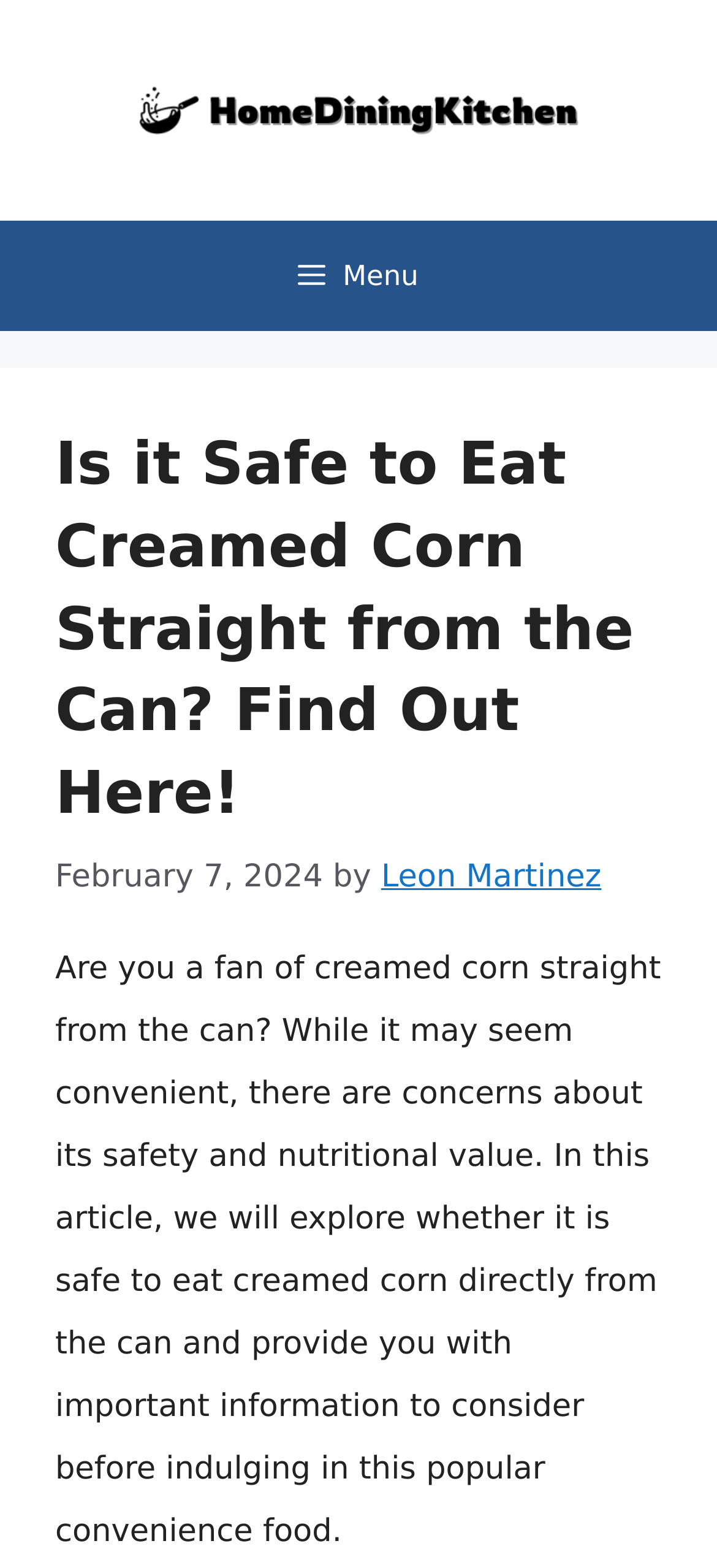Please provide a comprehensive response to the question based on the details in the image: What is the name of the website?

I found the website's name by looking at the banner element at the top of the page, which contains a link with the text 'HomeDiningKitchen'. This suggests that HomeDiningKitchen is the name of the website.